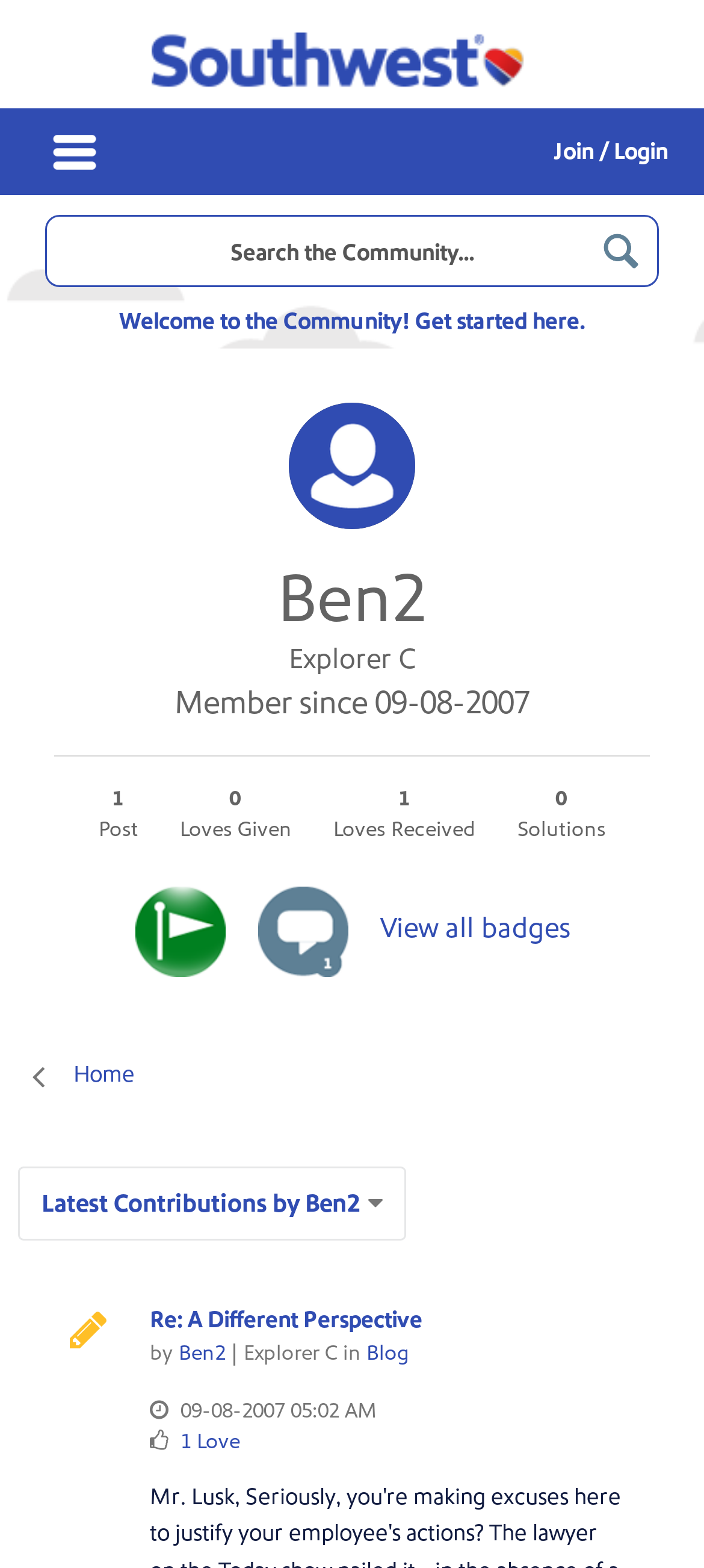Bounding box coordinates should be in the format (top-left x, top-left y, bottom-right x, bottom-right y) and all values should be floating point numbers between 0 and 1. Determine the bounding box coordinate for the UI element described as: Blog

[0.177, 0.107, 0.267, 0.163]